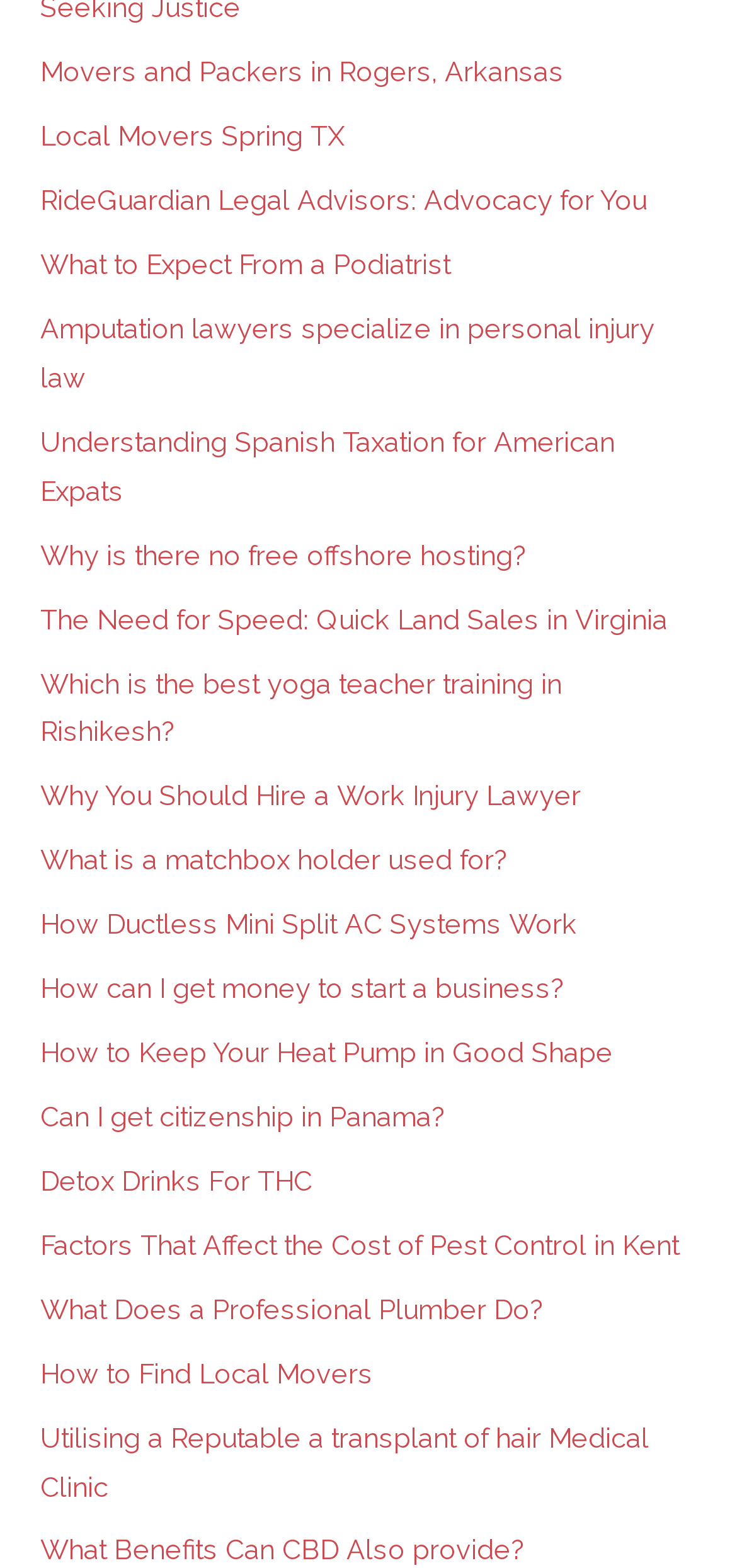Determine the bounding box of the UI component based on this description: "Detox Drinks For THC". The bounding box coordinates should be four float values between 0 and 1, i.e., [left, top, right, bottom].

[0.055, 0.742, 0.424, 0.763]